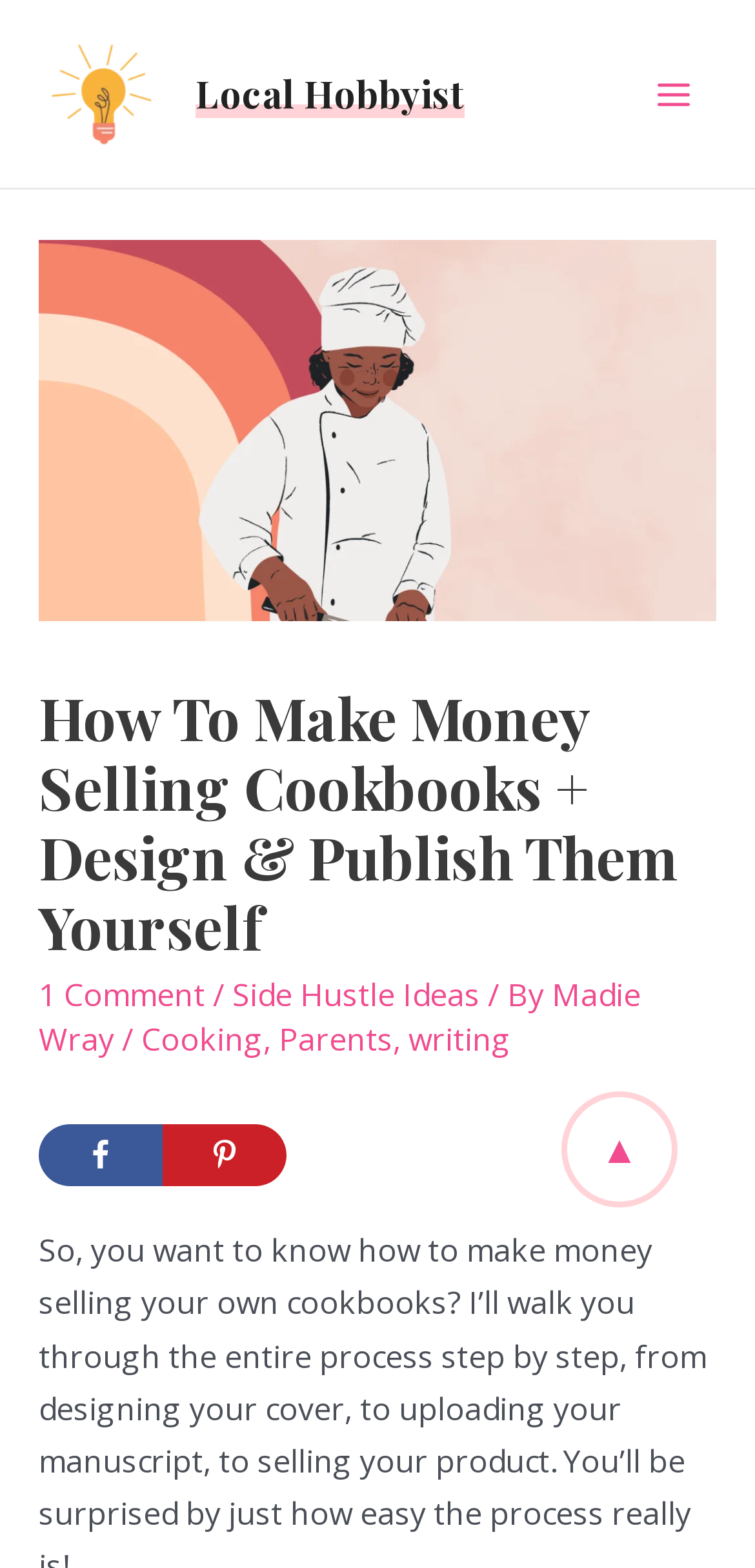Please find the bounding box coordinates (top-left x, top-left y, bottom-right x, bottom-right y) in the screenshot for the UI element described as follows: 1 Comment

[0.051, 0.621, 0.272, 0.648]